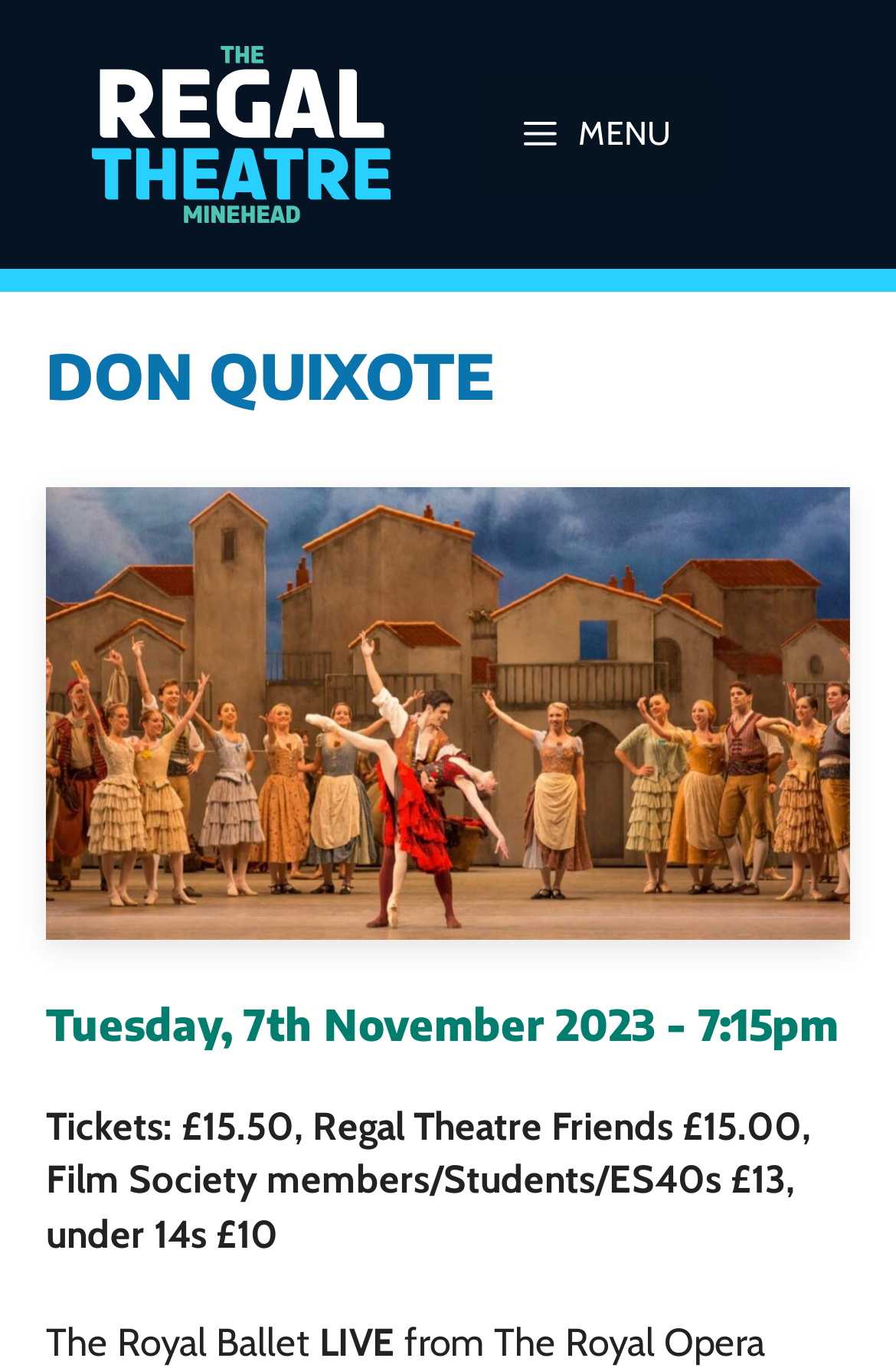Please locate the UI element described by "Menu" and provide its bounding box coordinates.

[0.534, 0.056, 0.799, 0.14]